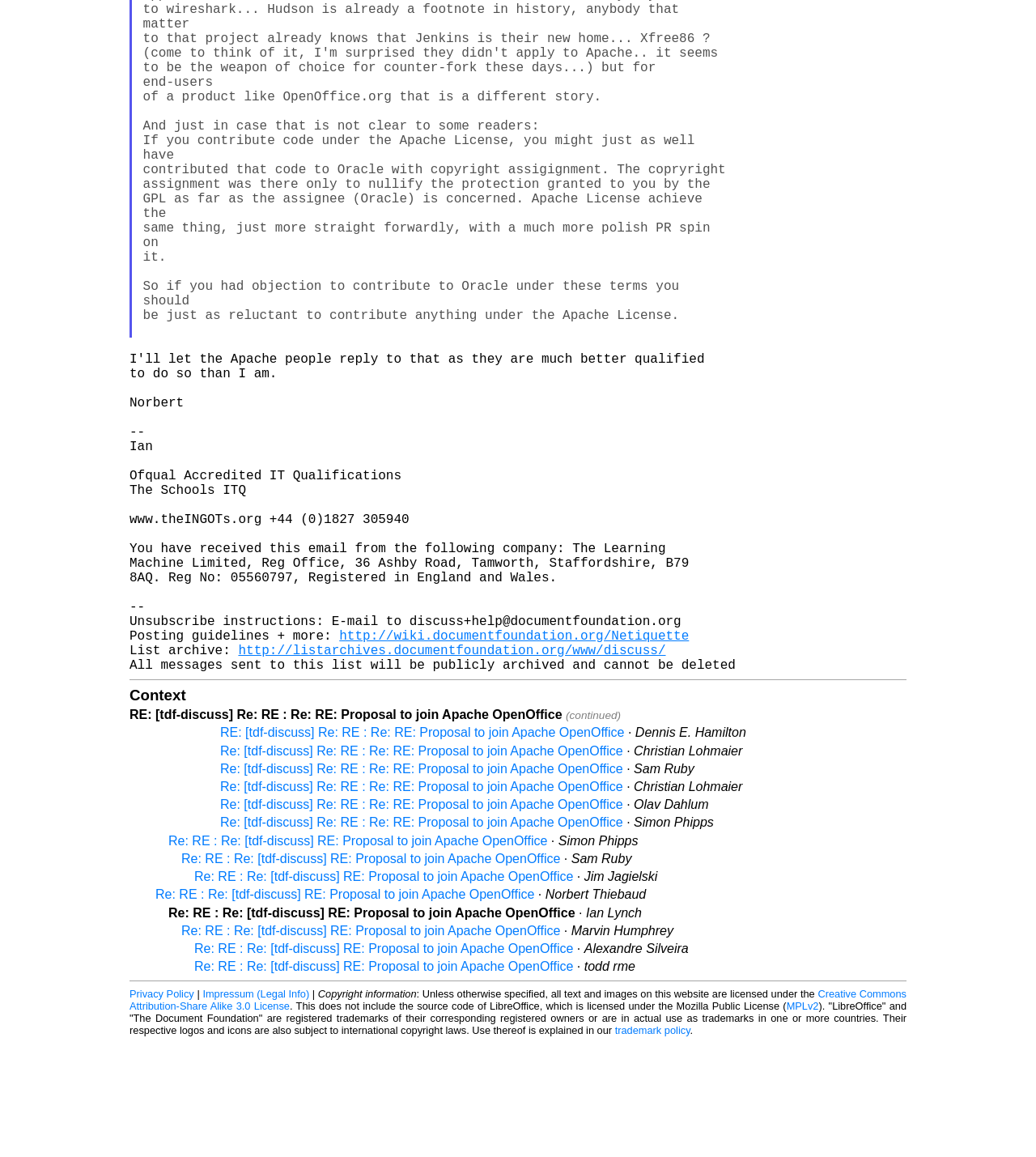From the webpage screenshot, identify the region described by Impressum (Legal Info). Provide the bounding box coordinates as (top-left x, top-left y, bottom-right x, bottom-right y), with each value being a floating point number between 0 and 1.

[0.196, 0.953, 0.299, 0.963]